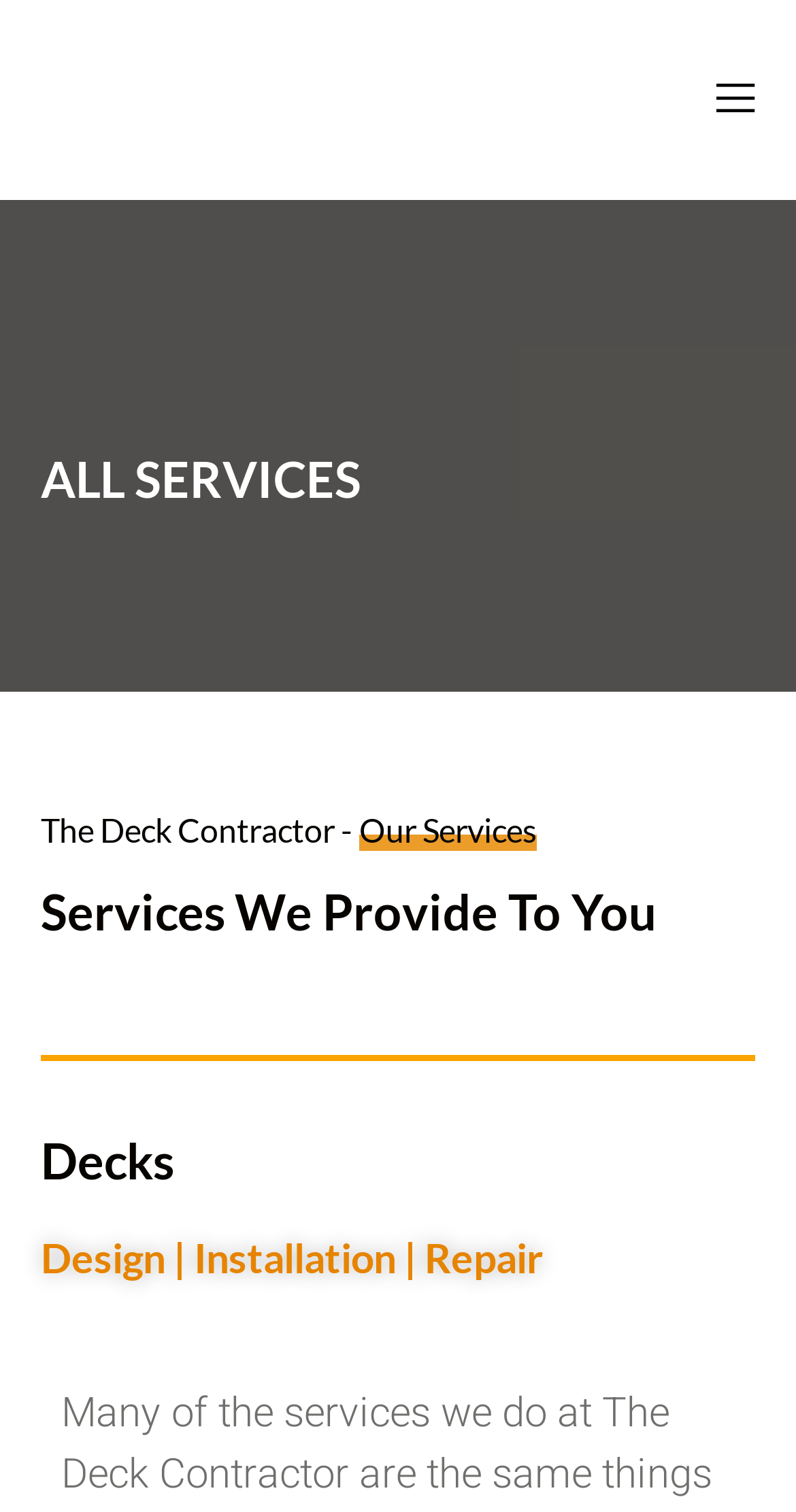What is the main category of services?
Based on the image content, provide your answer in one word or a short phrase.

ALL SERVICES